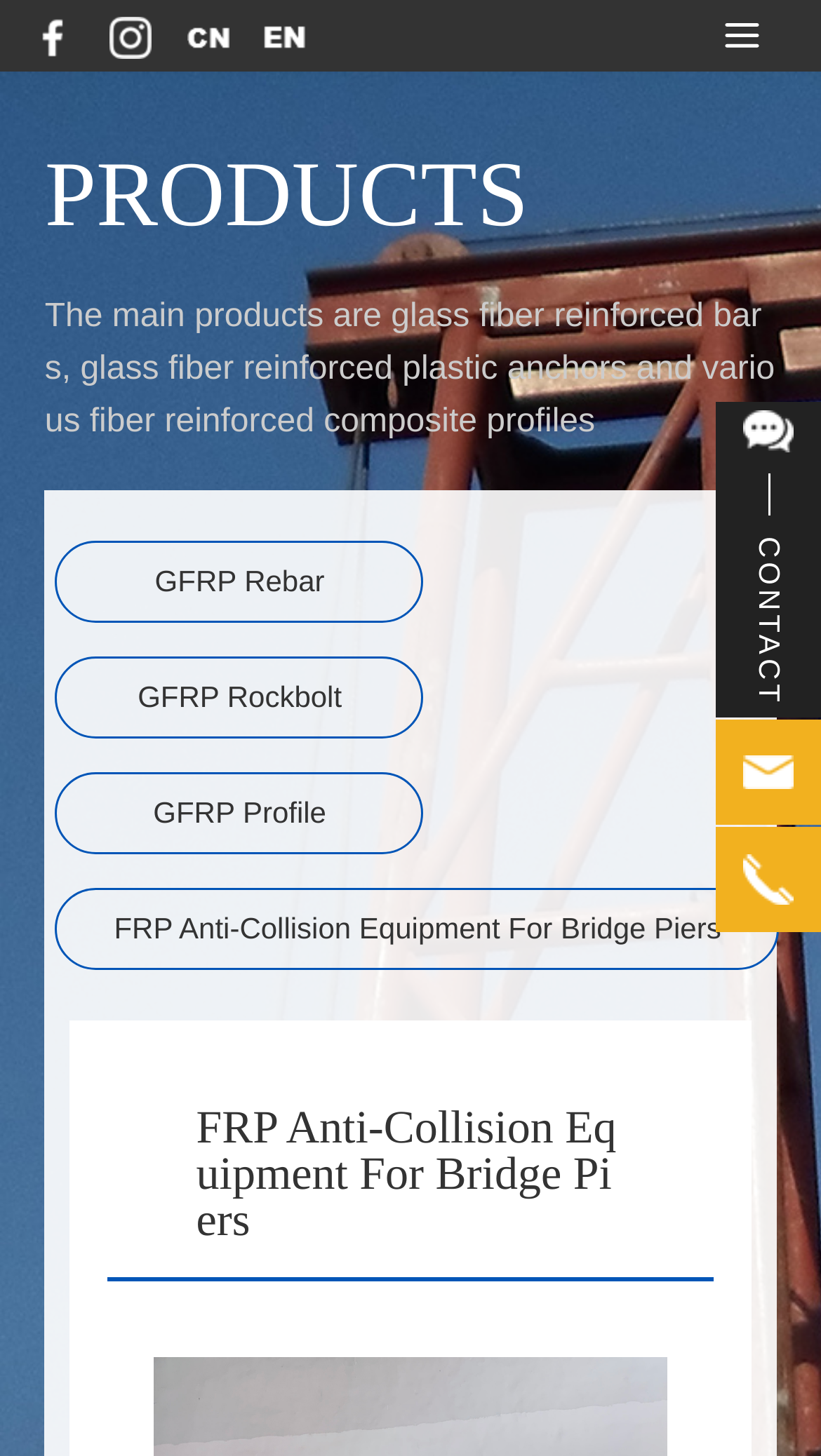Give a short answer using one word or phrase for the question:
What is the orientation of the separator?

Horizontal